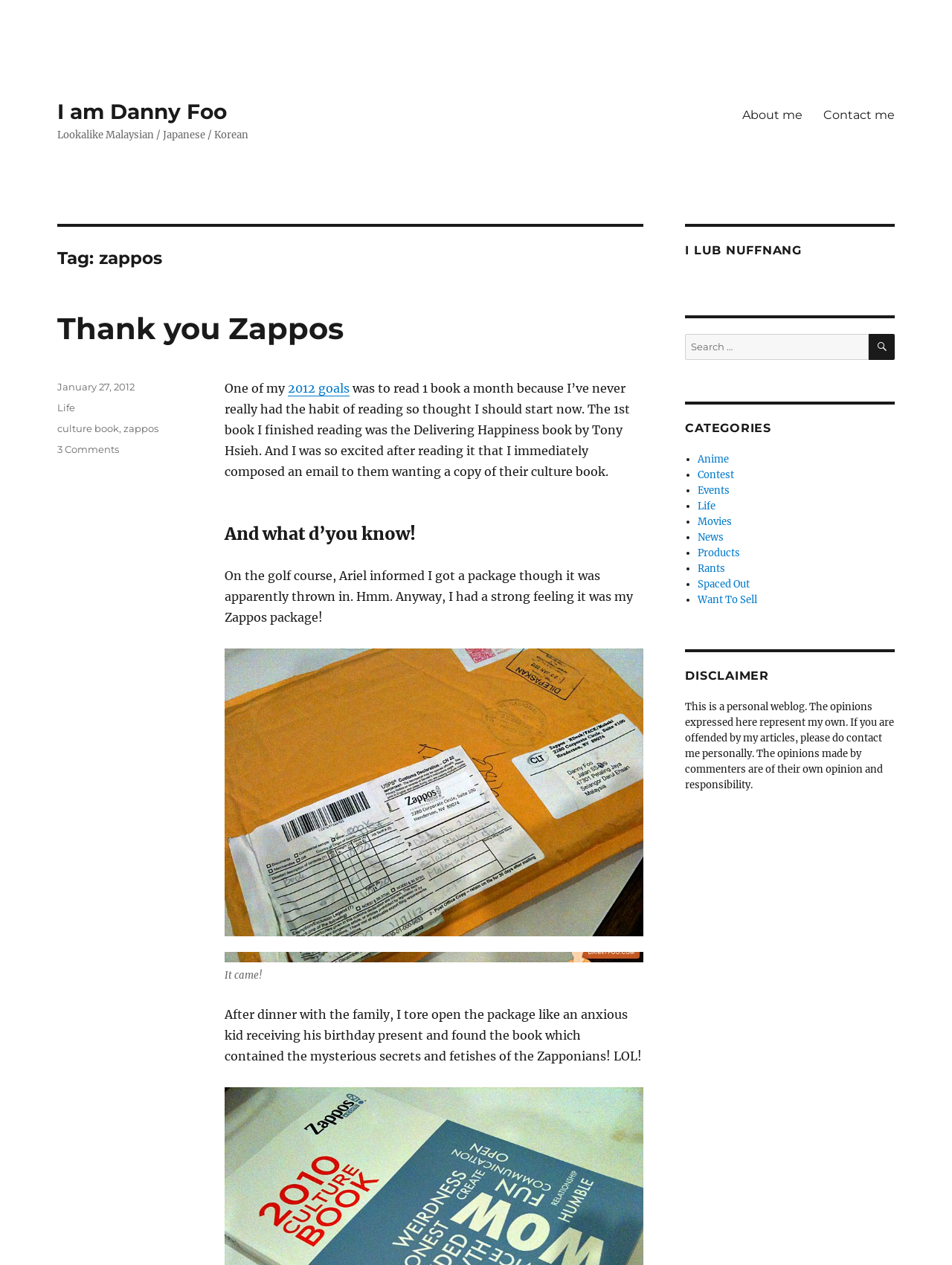Please give a succinct answer to the question in one word or phrase:
How many comments are there on the 'Thank you Zappos' post?

3